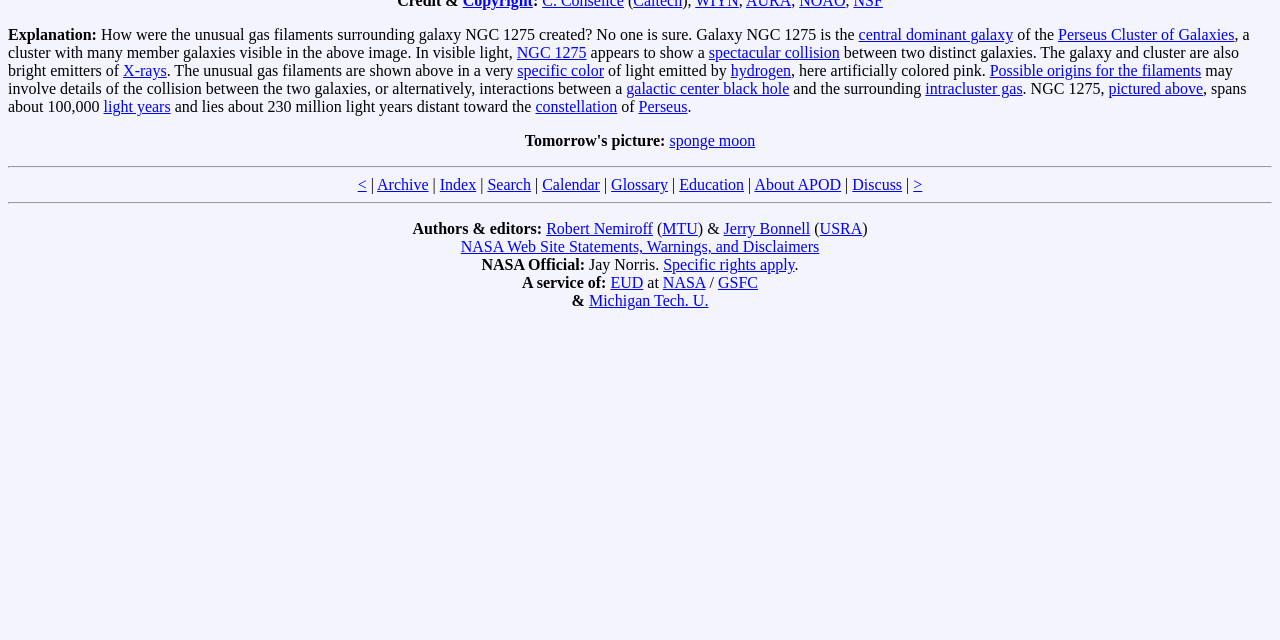Given the description of a UI element: "Go to homepage", identify the bounding box coordinates of the matching element in the webpage screenshot.

None